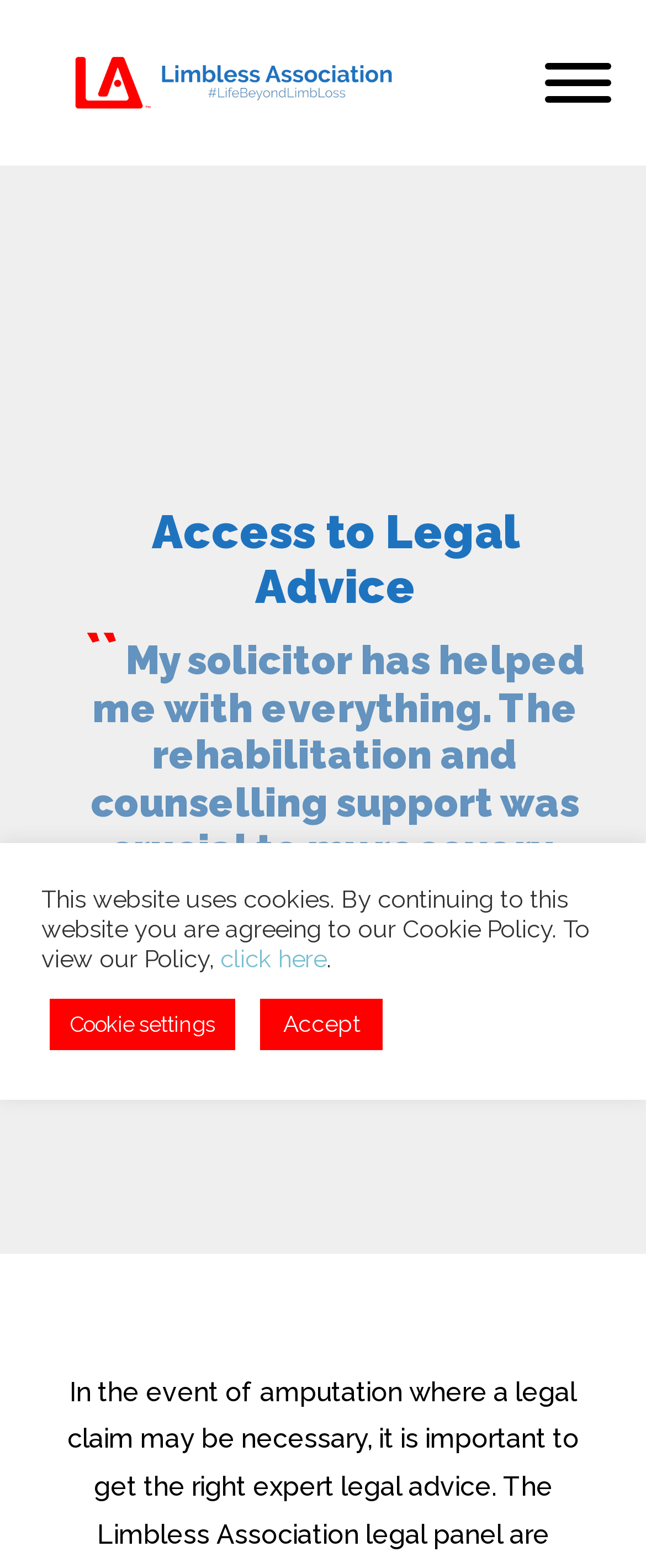Please find the bounding box coordinates (top-left x, top-left y, bottom-right x, bottom-right y) in the screenshot for the UI element described as follows: Accept

[0.403, 0.637, 0.592, 0.67]